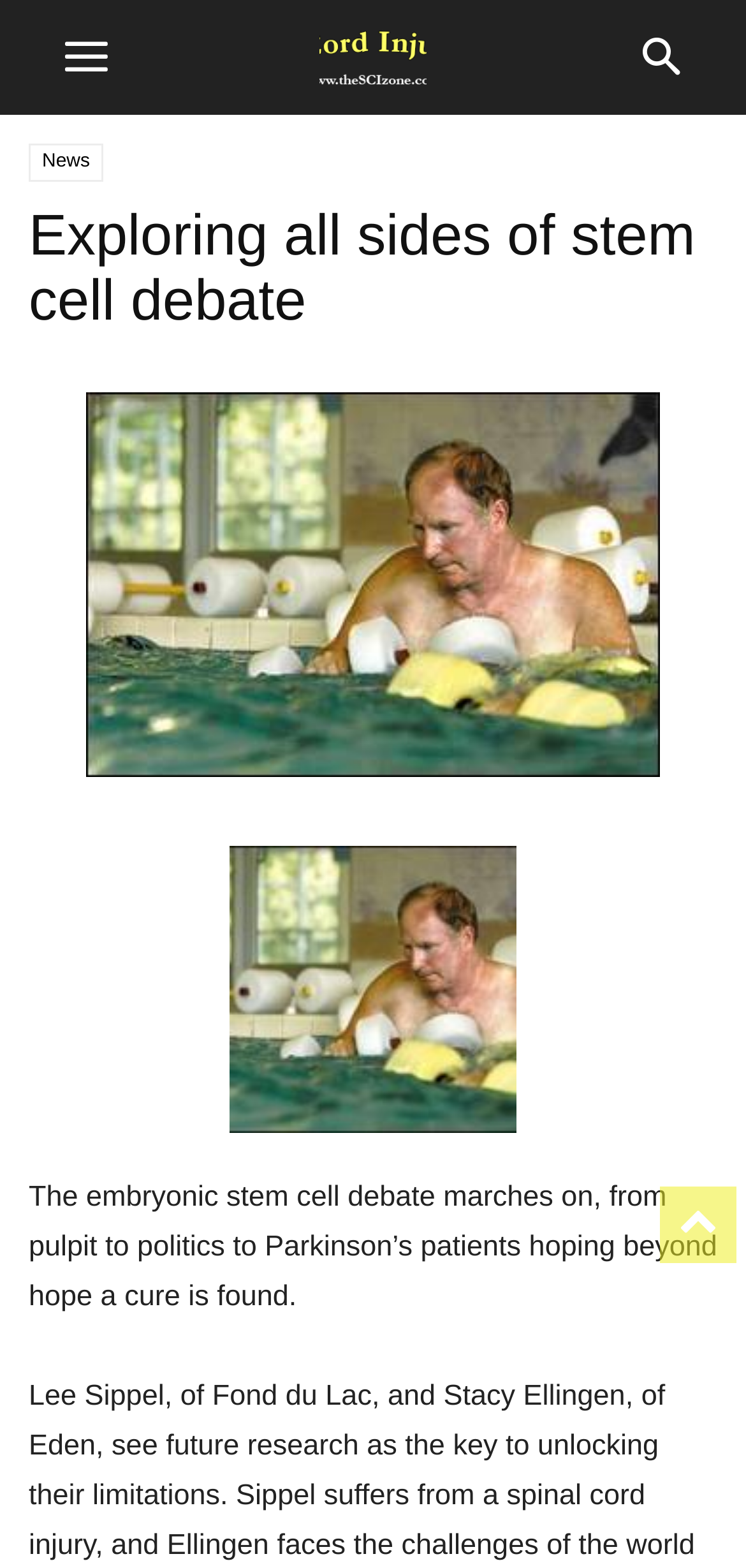Provide a short, one-word or phrase answer to the question below:
What type of image is displayed on the webpage?

Unknown